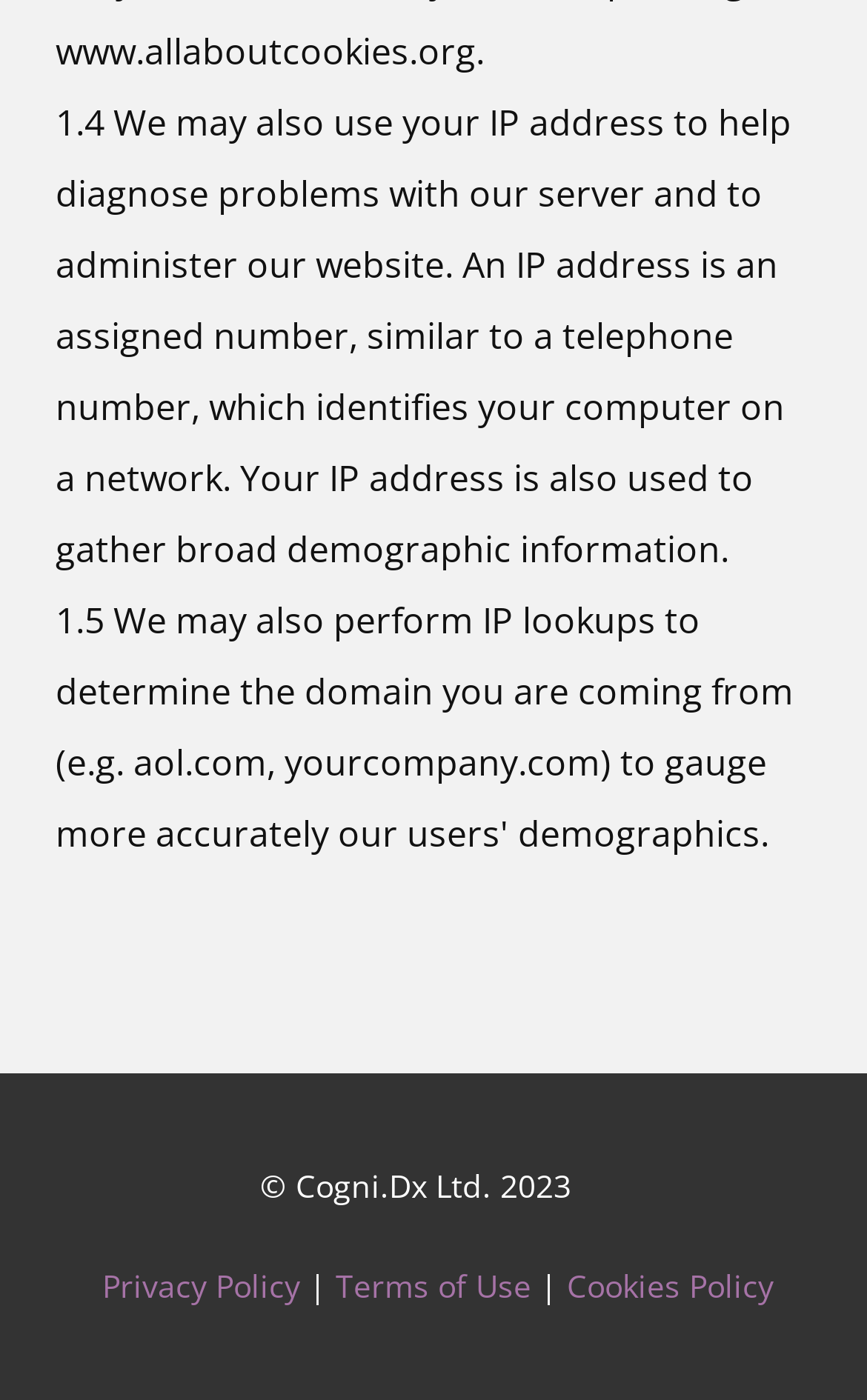How many policy links are available at the bottom?
Please look at the screenshot and answer using one word or phrase.

3